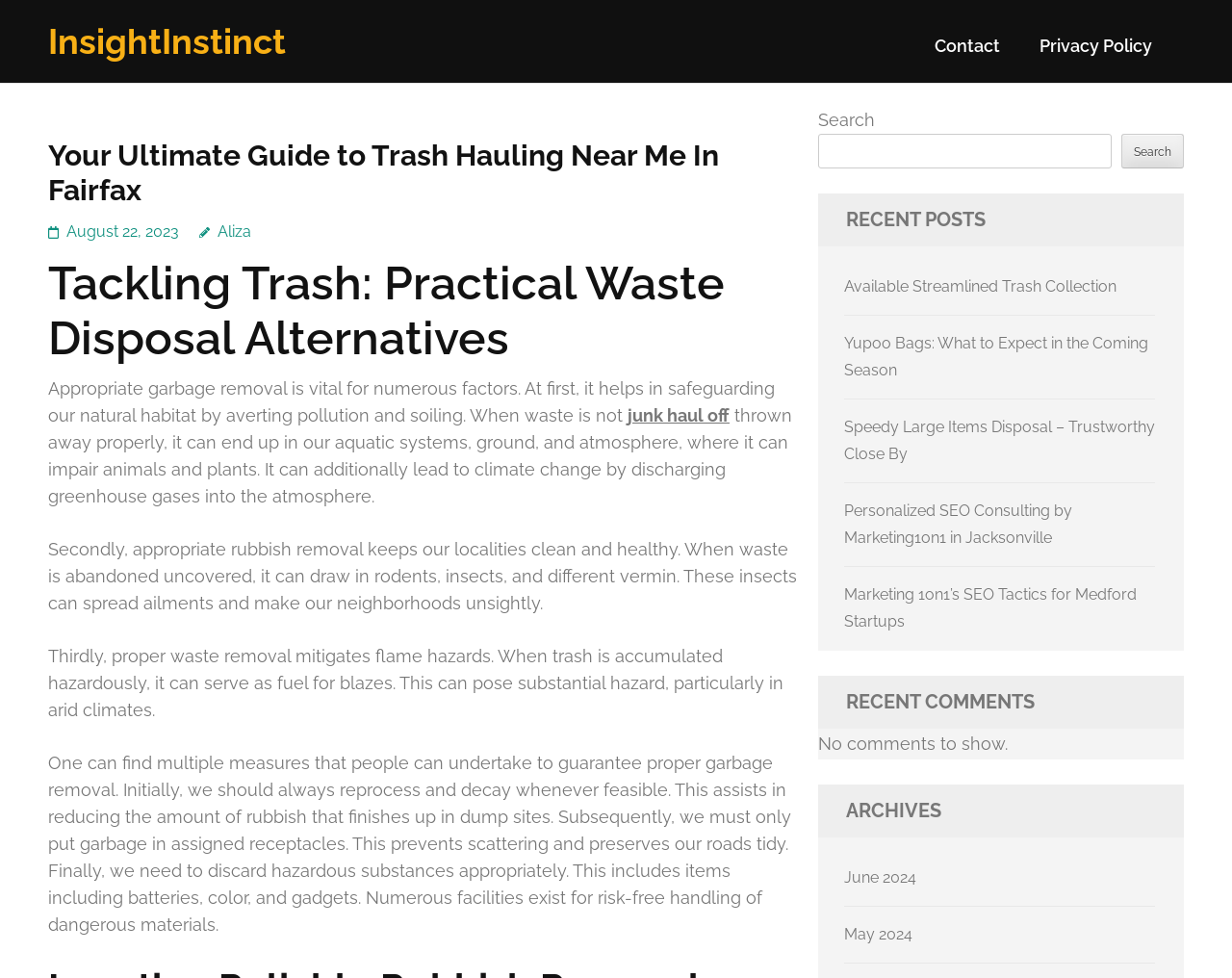Can you specify the bounding box coordinates for the region that should be clicked to fulfill this instruction: "Check the 'RECENT POSTS' section".

[0.664, 0.198, 0.961, 0.252]